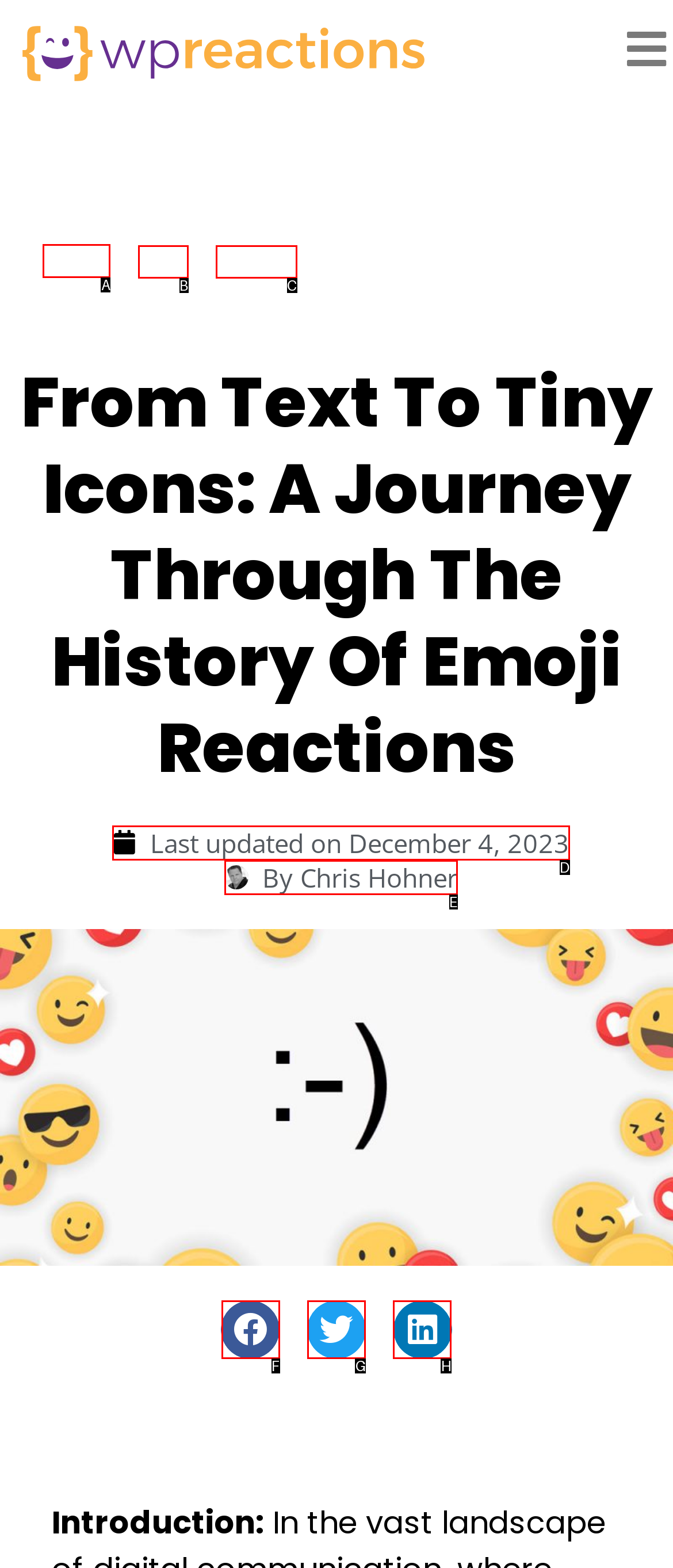Given the task: go to home page, indicate which boxed UI element should be clicked. Provide your answer using the letter associated with the correct choice.

A